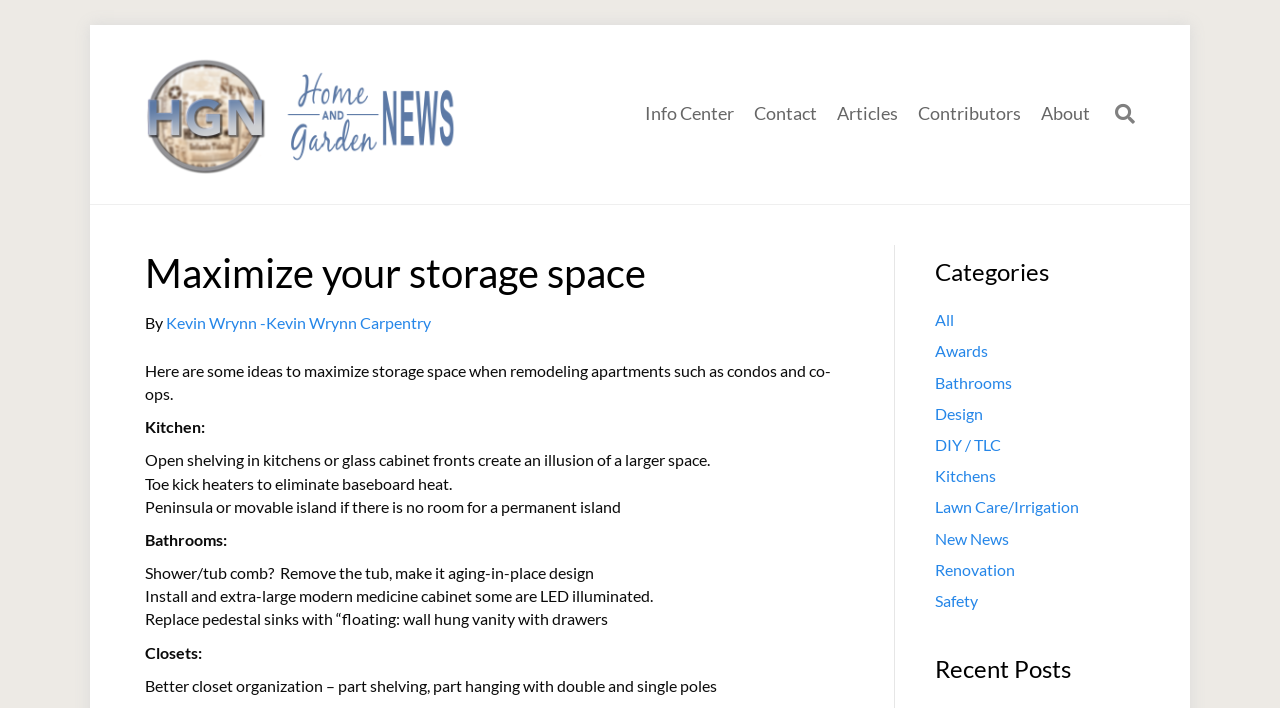What categories are available on this webpage?
Relying on the image, give a concise answer in one word or a brief phrase.

Multiple categories